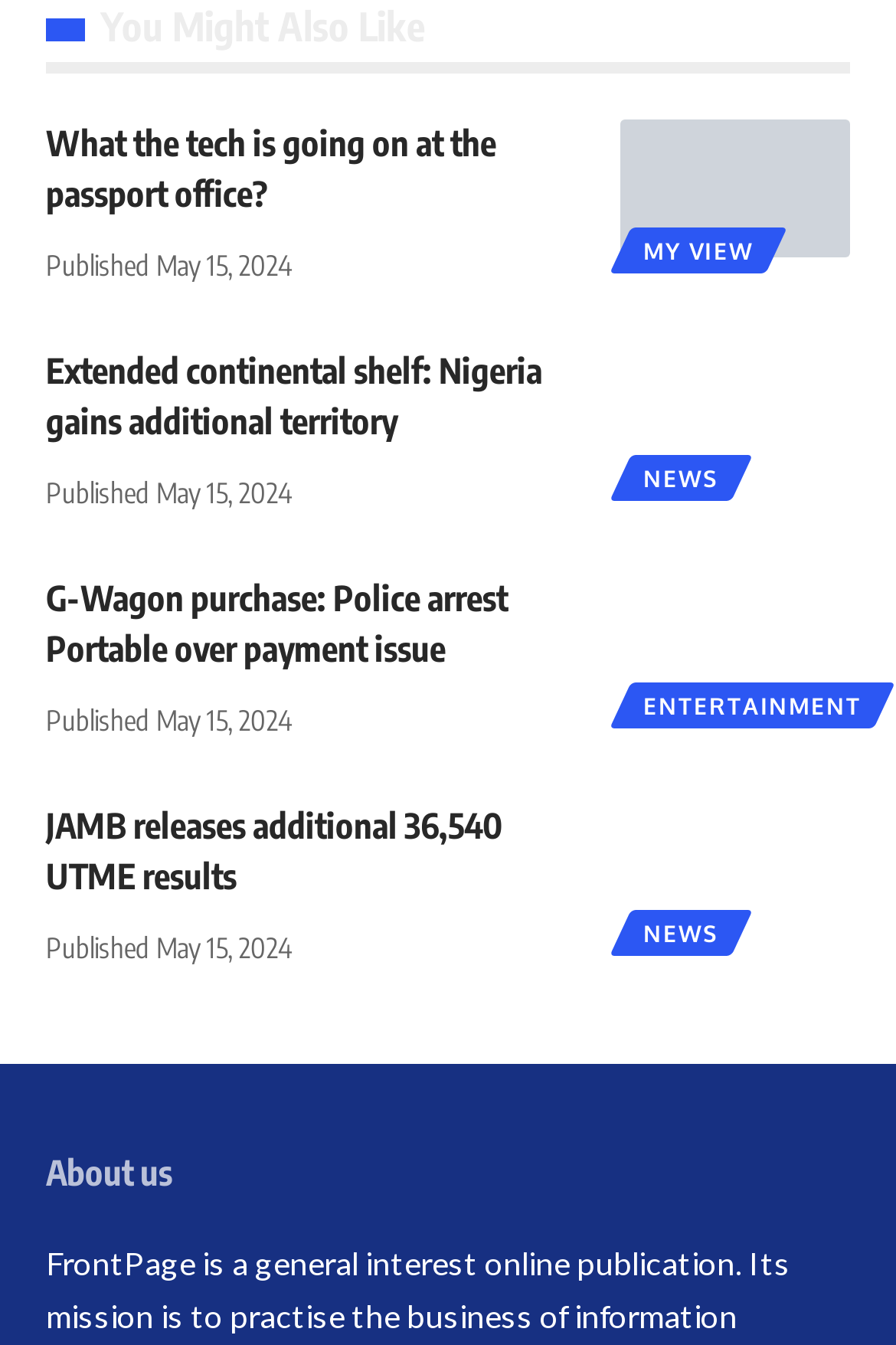Highlight the bounding box coordinates of the region I should click on to meet the following instruction: "Click on 'What the tech is going on at the passport office?' article".

[0.692, 0.089, 0.949, 0.192]